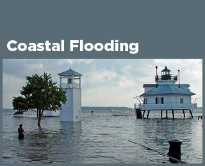What is exacerbating the frequency of coastal flooding?
Deliver a detailed and extensive answer to the question.

According to the caption, the escalating frequency of coastal flooding, particularly along U.S. coastlines, is exacerbated by climate change, which is a significant environmental phenomenon contributing to the rising sea levels and associated risks to coastal communities.